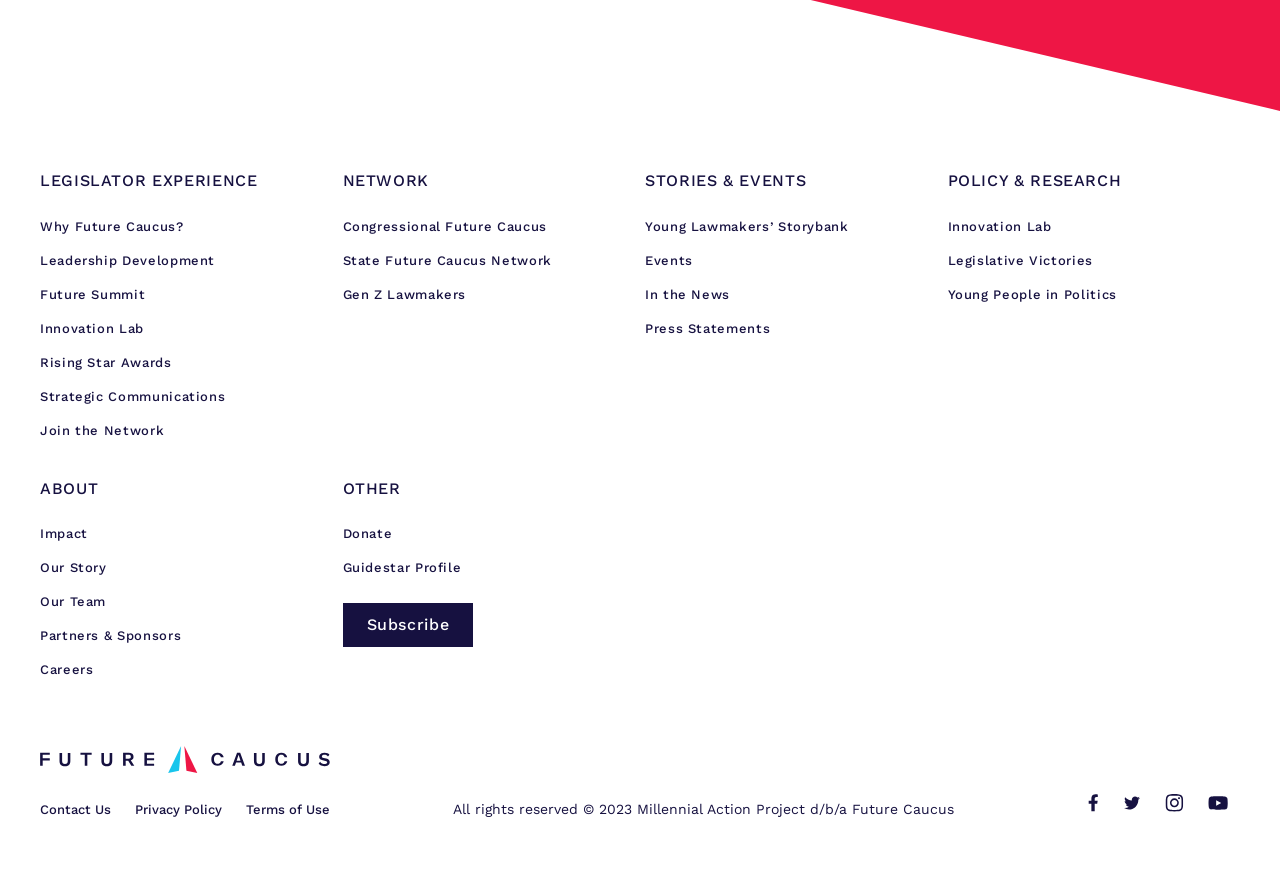Determine the bounding box coordinates of the section to be clicked to follow the instruction: "Learn about Innovation Lab". The coordinates should be given as four float numbers between 0 and 1, formatted as [left, top, right, bottom].

[0.74, 0.246, 0.821, 0.265]